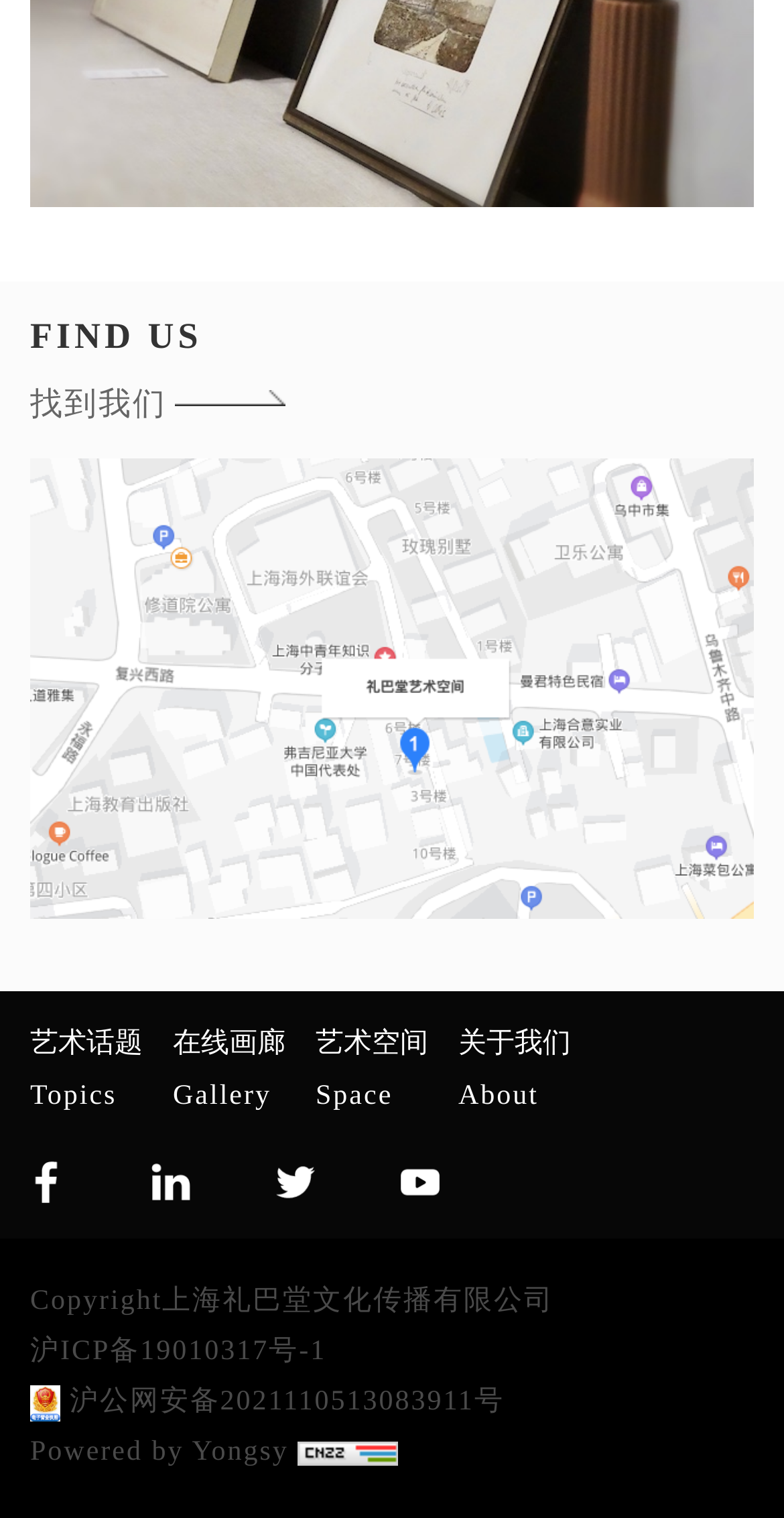Locate the bounding box coordinates of the element you need to click to accomplish the task described by this instruction: "Learn about us".

[0.585, 0.68, 0.728, 0.733]